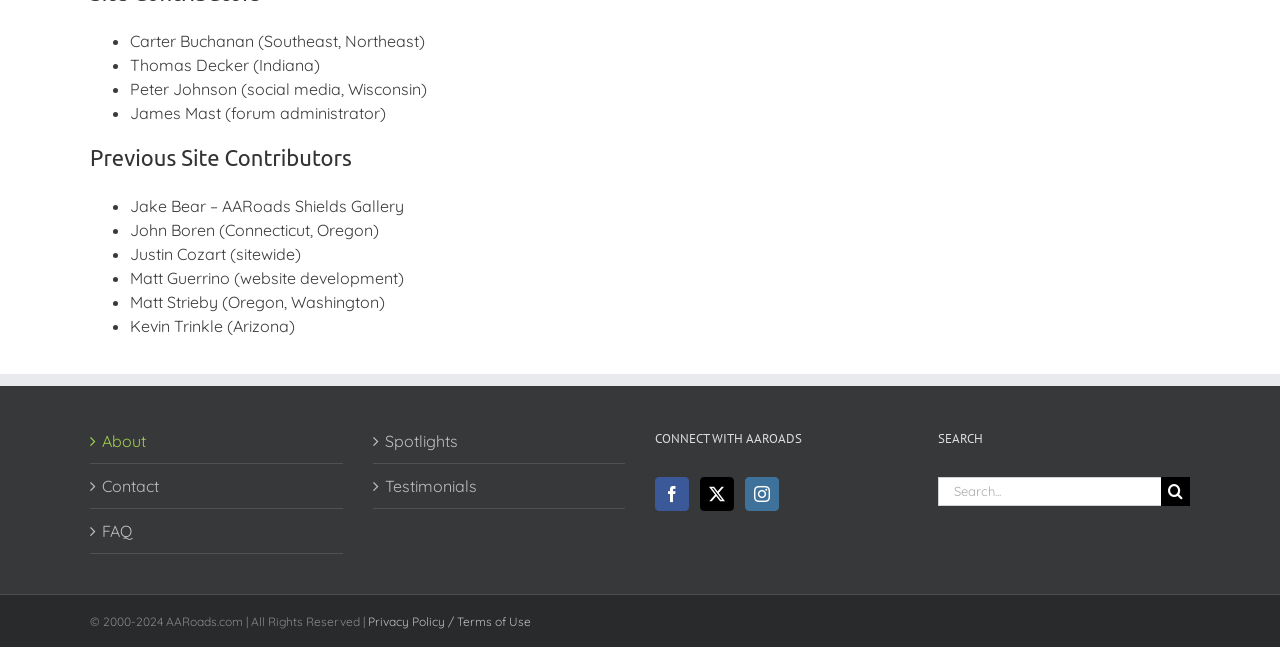Find the bounding box coordinates of the element's region that should be clicked in order to follow the given instruction: "Add to cart". The coordinates should consist of four float numbers between 0 and 1, i.e., [left, top, right, bottom].

None